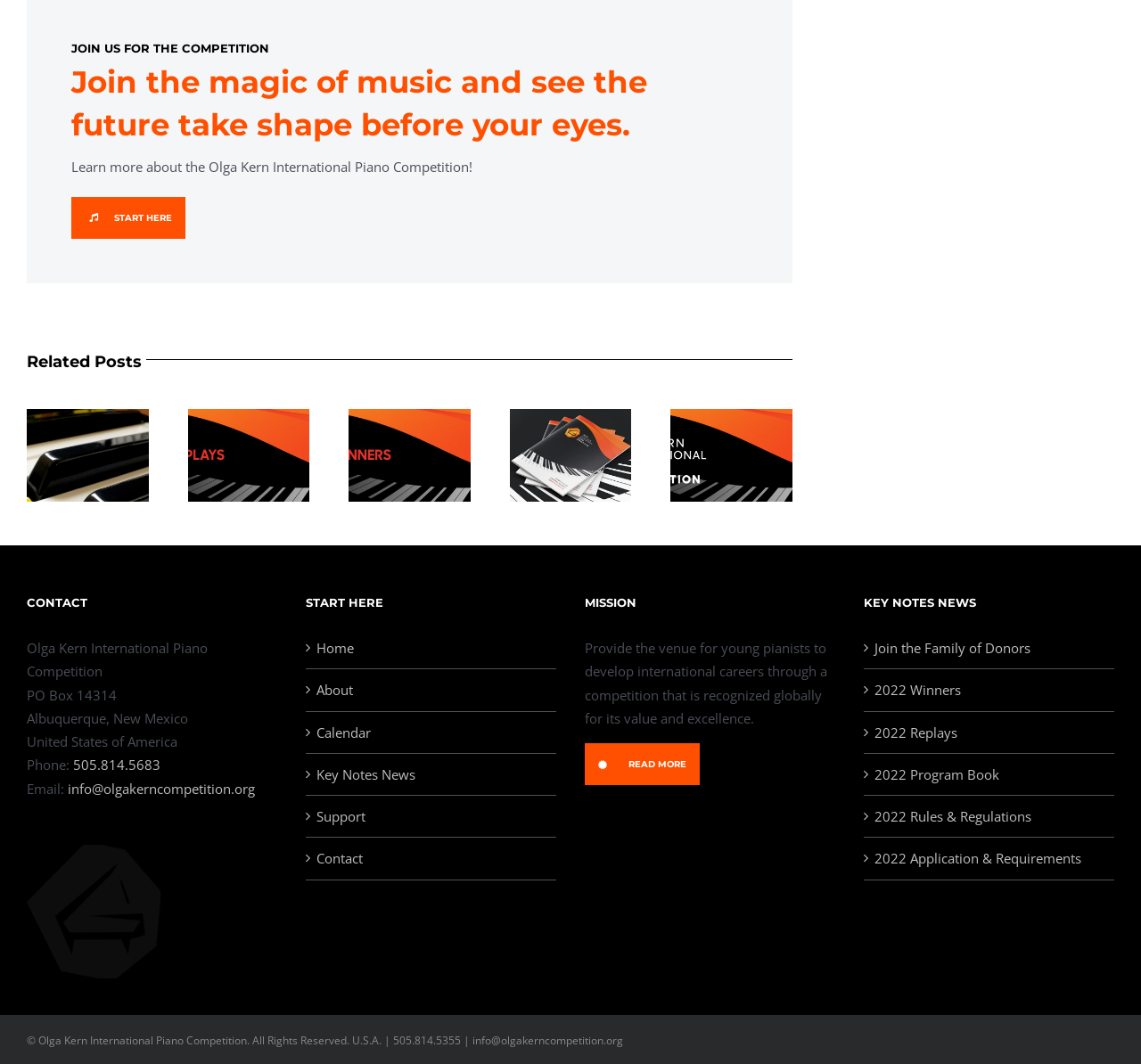Can you identify the bounding box coordinates of the clickable region needed to carry out this instruction: 'Contact the Olga Kern International Piano Competition'? The coordinates should be four float numbers within the range of 0 to 1, stated as [left, top, right, bottom].

[0.023, 0.558, 0.243, 0.575]